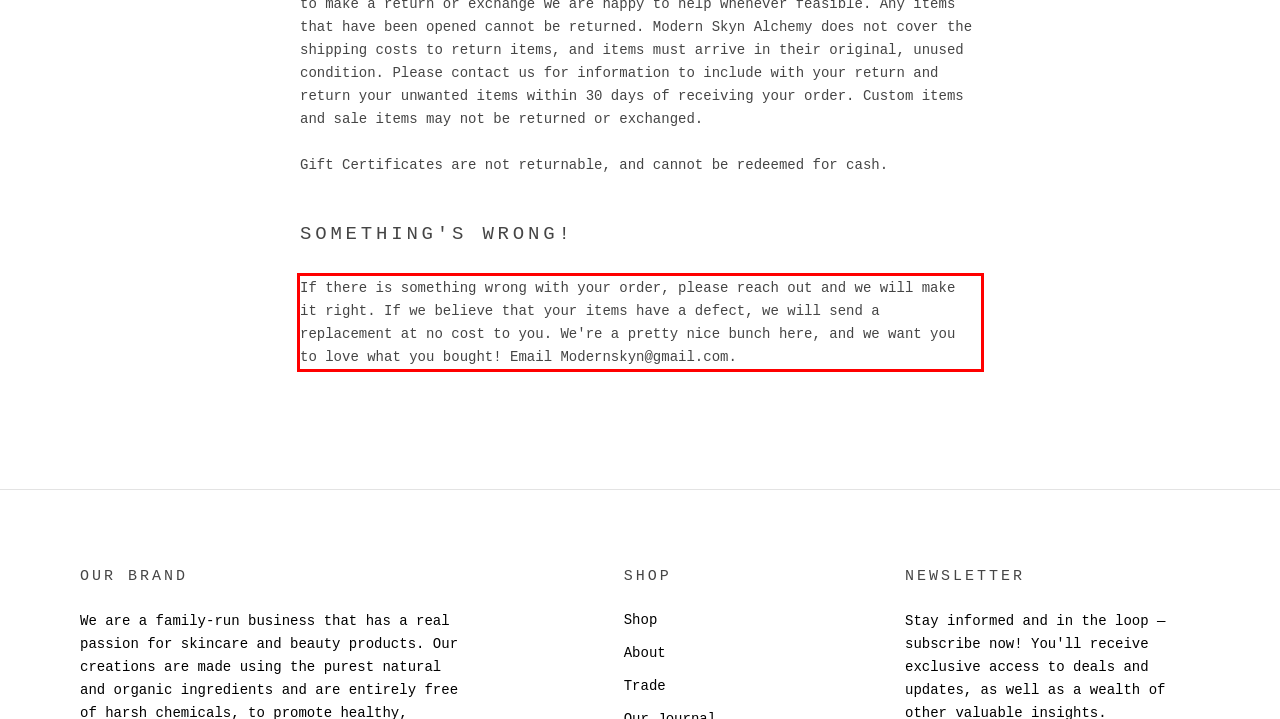Please perform OCR on the UI element surrounded by the red bounding box in the given webpage screenshot and extract its text content.

If there is something wrong with your order, please reach out and we will make it right. If we believe that your items have a defect, we will send a replacement at no cost to you. We're a pretty nice bunch here, and we want you to love what you bought! Email Modernskyn@gmail.com.